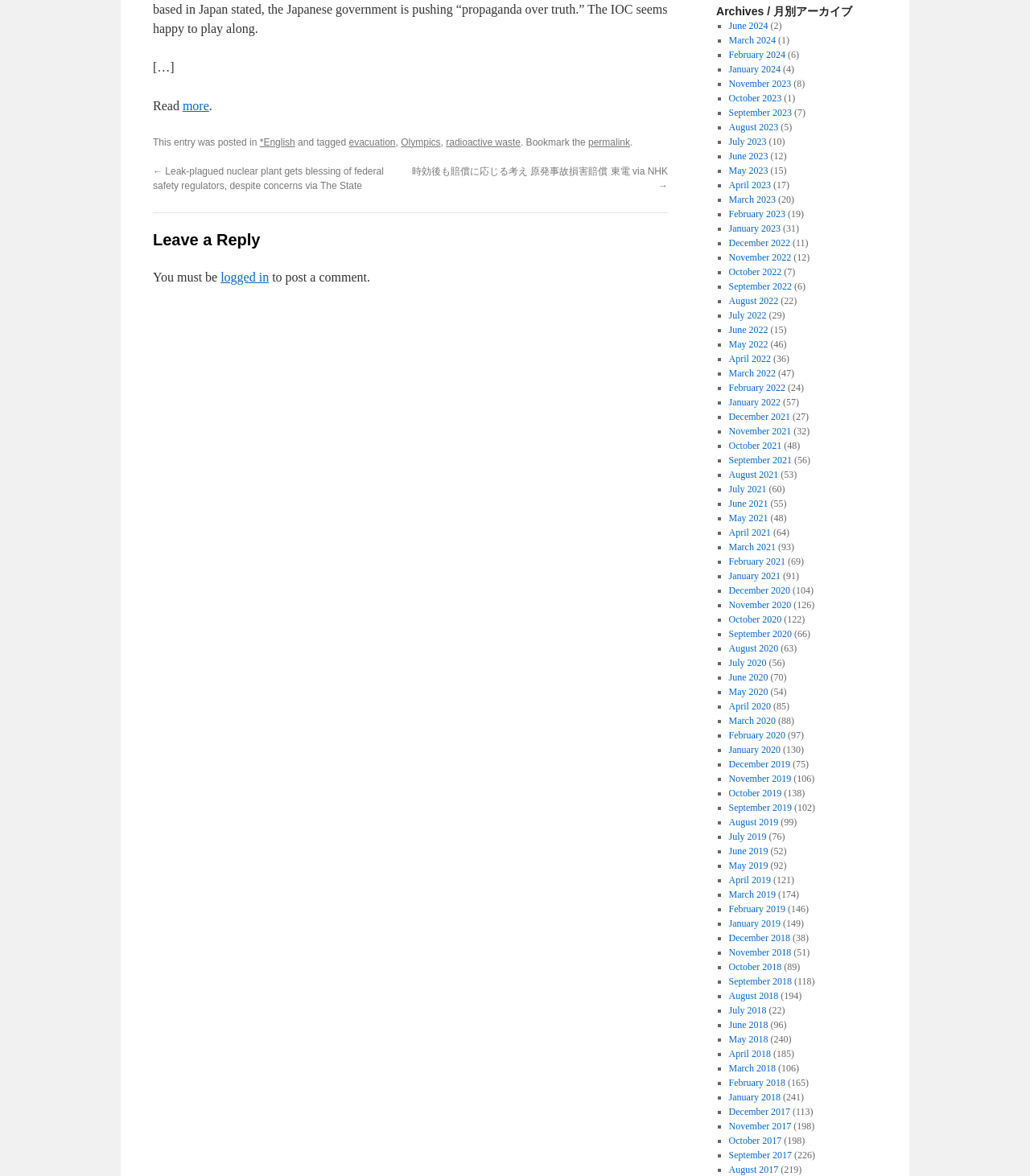Please specify the bounding box coordinates of the clickable region necessary for completing the following instruction: "Click the permalink". The coordinates must consist of four float numbers between 0 and 1, i.e., [left, top, right, bottom].

[0.571, 0.116, 0.612, 0.126]